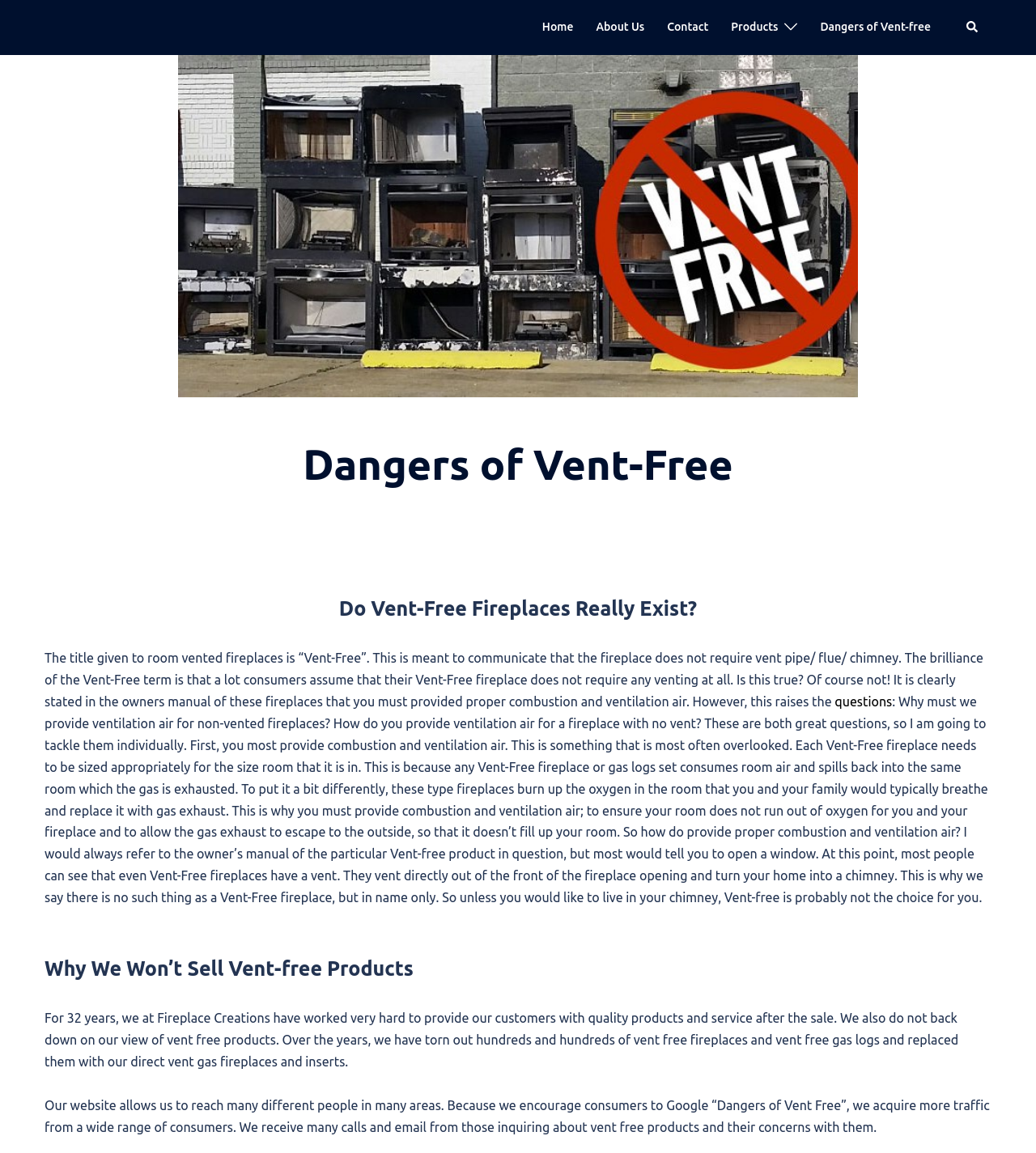Locate the bounding box coordinates of the area you need to click to fulfill this instruction: 'Read more about 'Dangers of Vent-Free''. The coordinates must be in the form of four float numbers ranging from 0 to 1: [left, top, right, bottom].

[0.792, 0.016, 0.898, 0.032]